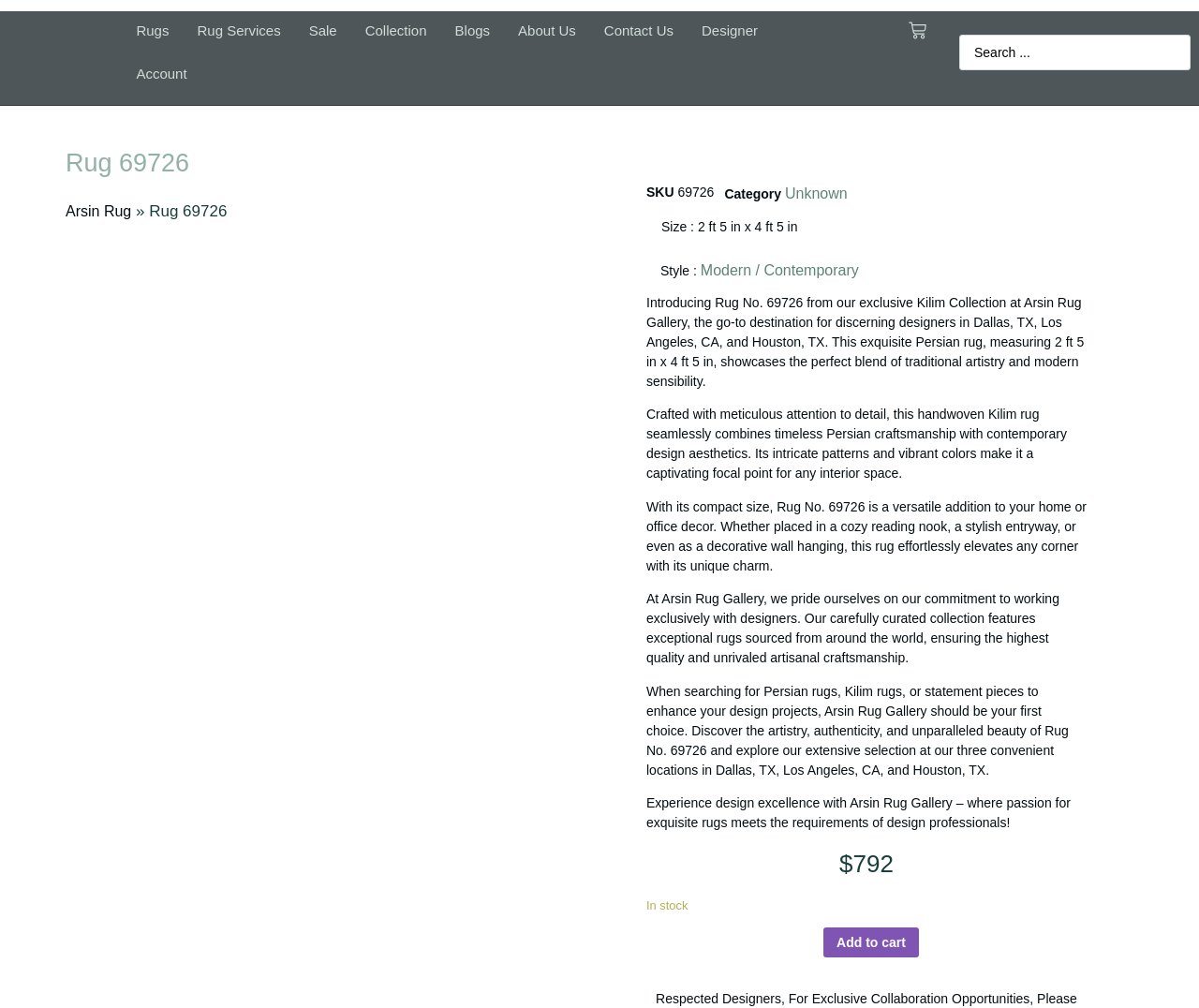What type of rug is this?
Provide a fully detailed and comprehensive answer to the question.

I found the answer by looking at the link element on the webpage, which says 'Modern / Contemporary'. This is likely the style or type of rug being described on the page.